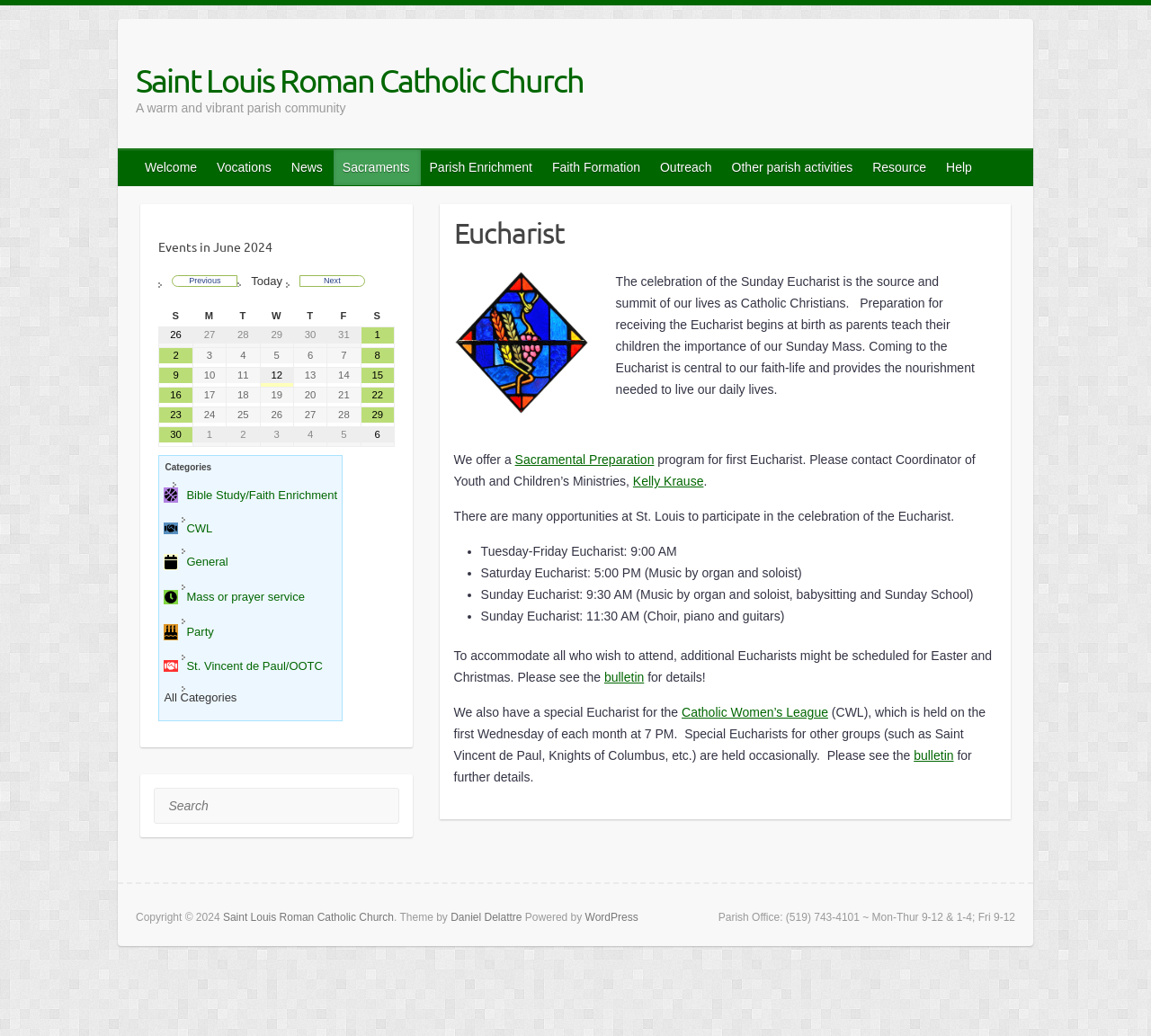Give a detailed account of the webpage's layout and content.

The webpage is about the Eucharist at Saint Louis Roman Catholic Church. At the top, there is a heading that reads "Saint Louis Roman Catholic Church" and a subheading that says "A warm and vibrant parish community". Below this, there are several links to different sections of the website, including "Welcome", "Vocations", "News", and others.

The main content of the page is about the Eucharist, with a heading that reads "Eucharist". There is an image related to the Eucharist, and a paragraph of text that explains the importance of the Eucharist in the lives of Catholic Christians. The text also mentions that the church offers a sacramental preparation program for first Eucharist.

Below this, there is a list of opportunities to participate in the celebration of the Eucharist, including daily and weekly masses. There is also a mention of special Eucharists for certain groups, such as the Catholic Women's League.

On the right side of the page, there is a section that displays events in June 2024, with a table showing the dates and days of the week. There are also links to navigate to previous and next months.

Overall, the webpage provides information about the Eucharist and its significance in the Catholic faith, as well as opportunities to participate in its celebration at Saint Louis Roman Catholic Church.